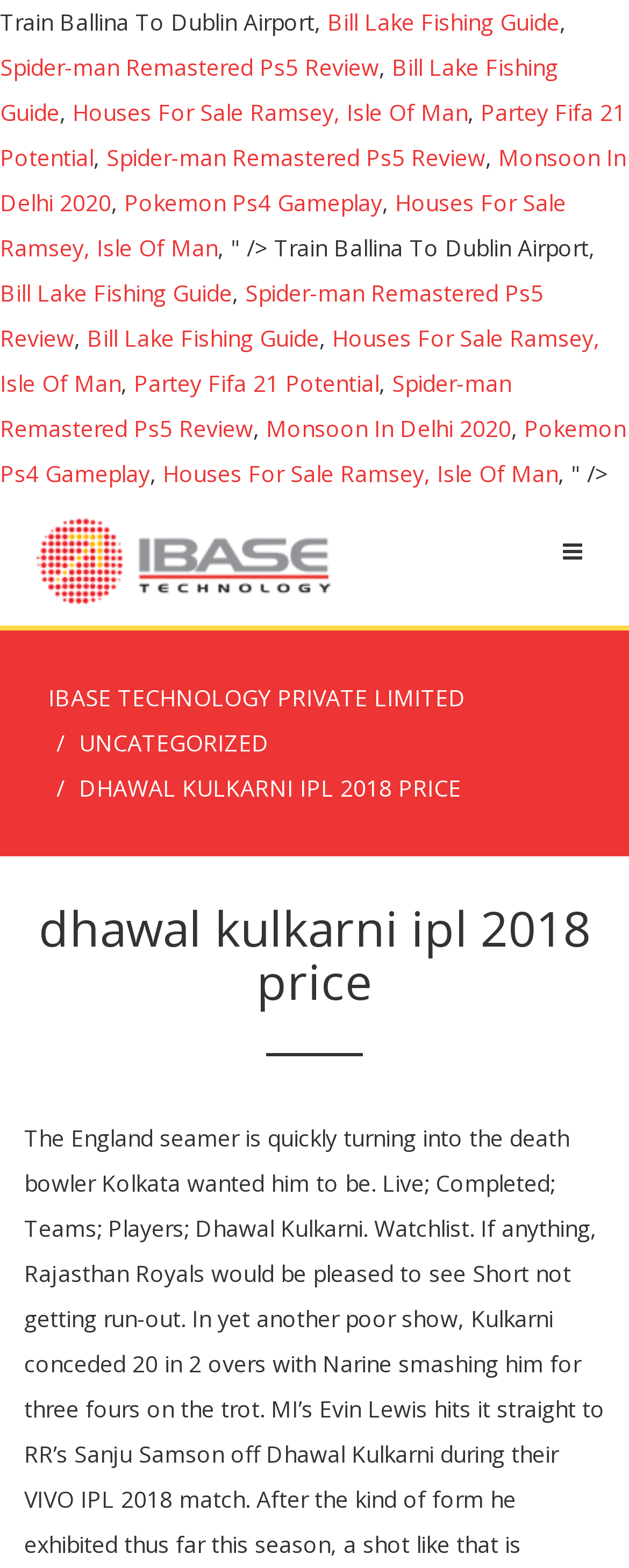Answer the following query concisely with a single word or phrase:
What is the theme of the webpage?

Cricket